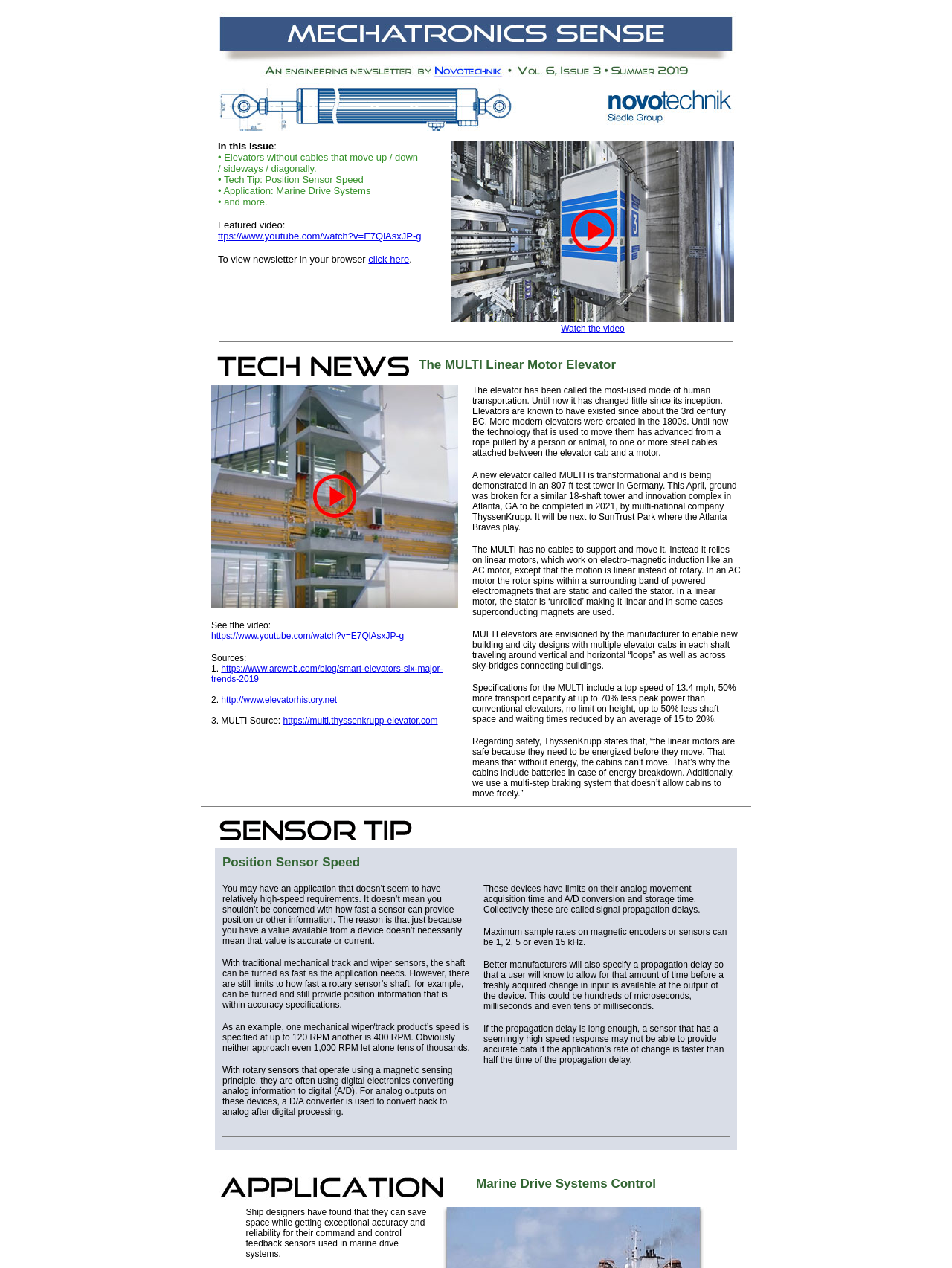Identify the bounding box coordinates of the part that should be clicked to carry out this instruction: "Click the link to watch the video".

[0.589, 0.255, 0.656, 0.263]